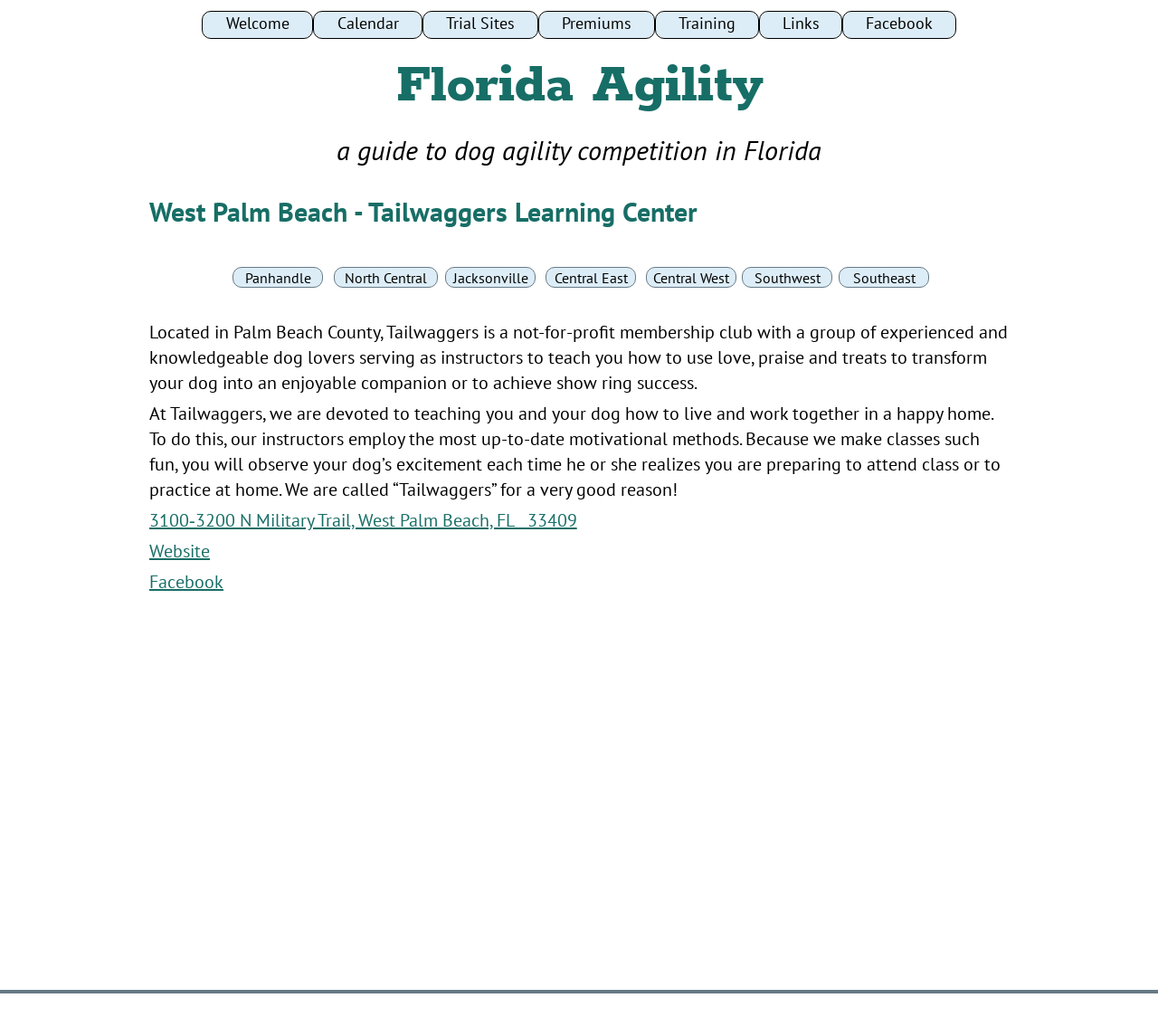Find the bounding box coordinates for the HTML element described in this sentence: "Contact". Provide the coordinates as four float numbers between 0 and 1, in the format [left, top, right, bottom].

None